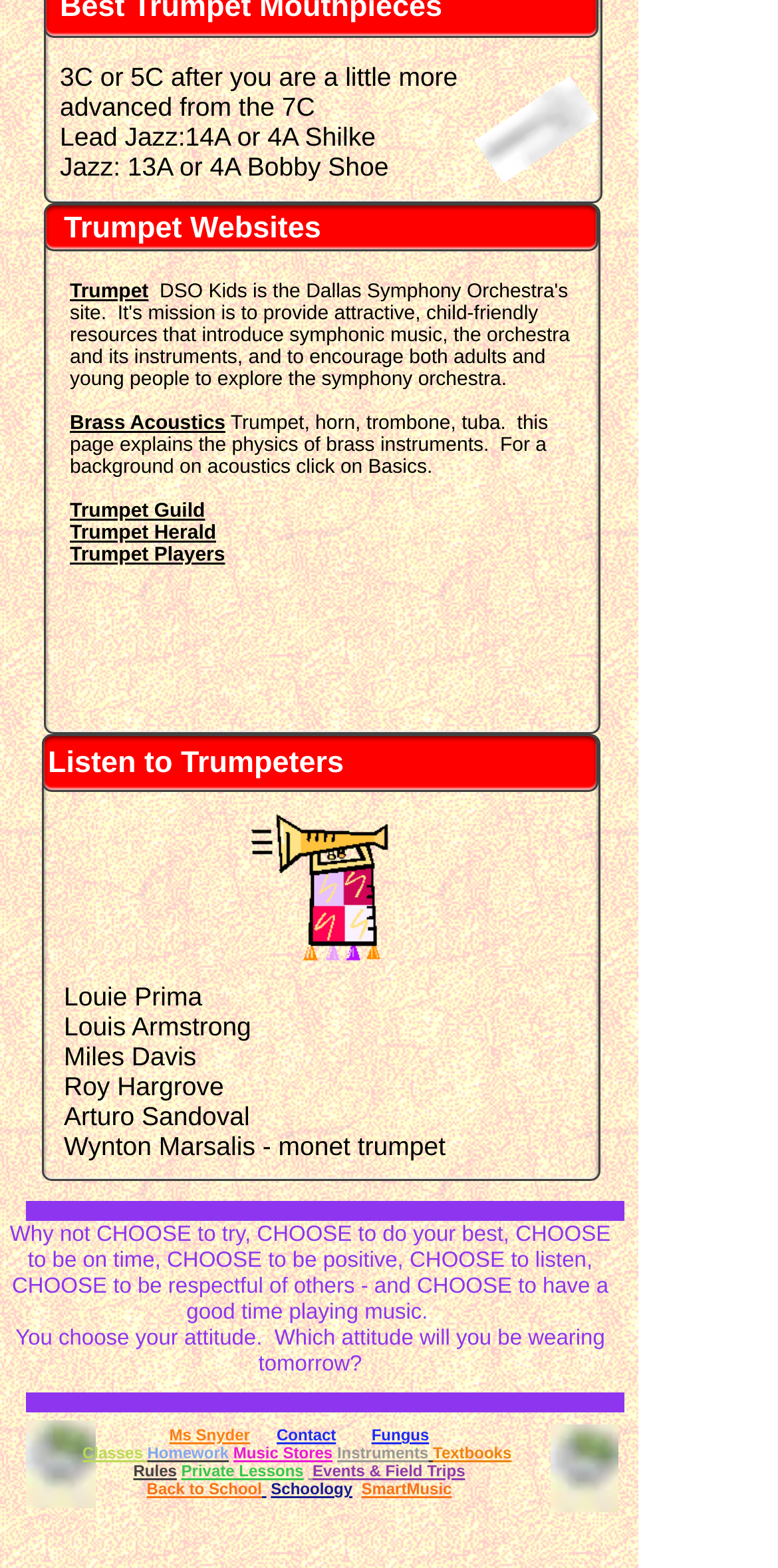Determine the bounding box coordinates of the target area to click to execute the following instruction: "Visit Brass Acoustics."

[0.09, 0.263, 0.29, 0.277]